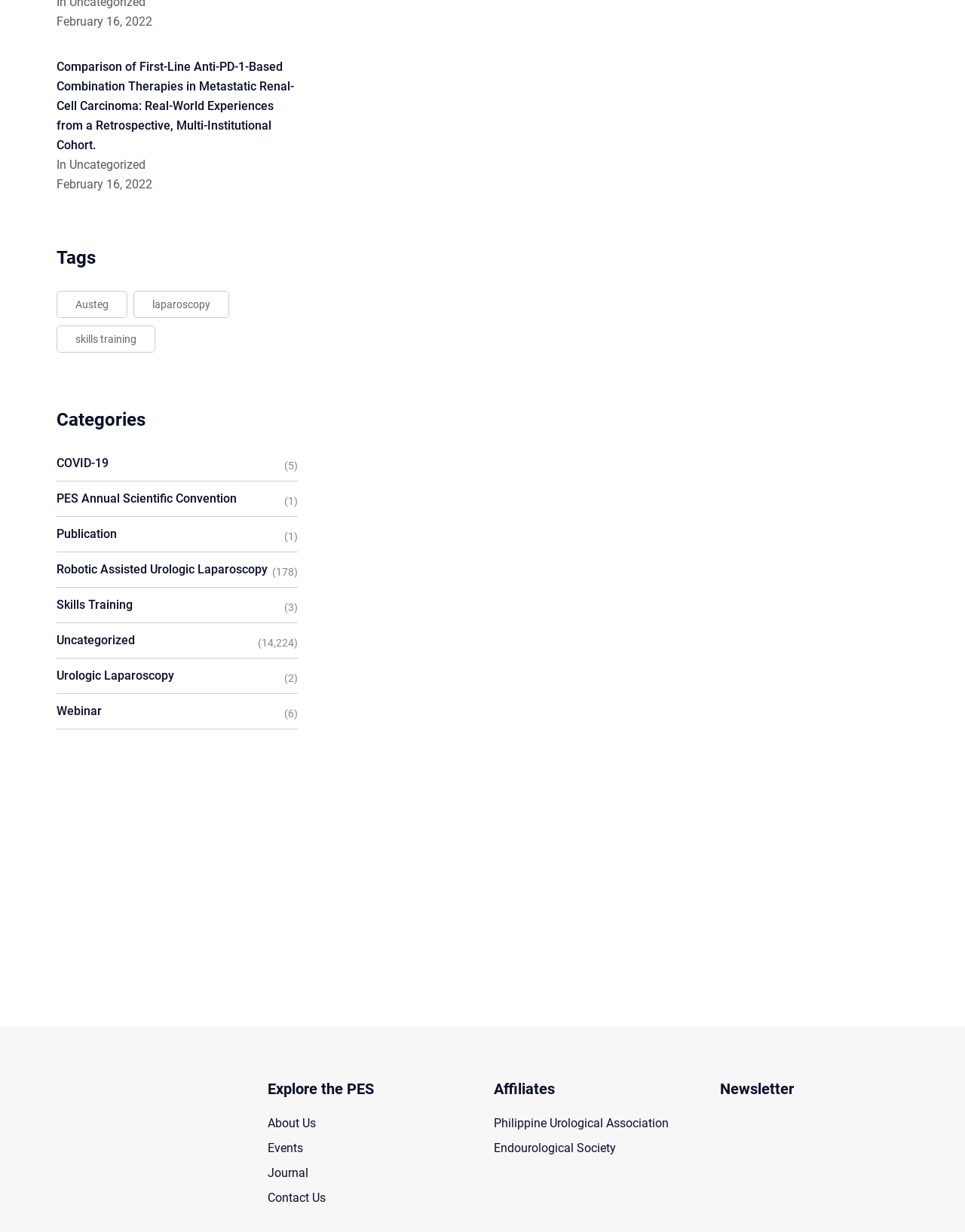Specify the bounding box coordinates of the region I need to click to perform the following instruction: "View the article about Comparison of First-Line Anti-PD-1-Based Combination Therapies in Metastatic Renal-Cell Carcinoma". The coordinates must be four float numbers in the range of 0 to 1, i.e., [left, top, right, bottom].

[0.059, 0.048, 0.305, 0.123]